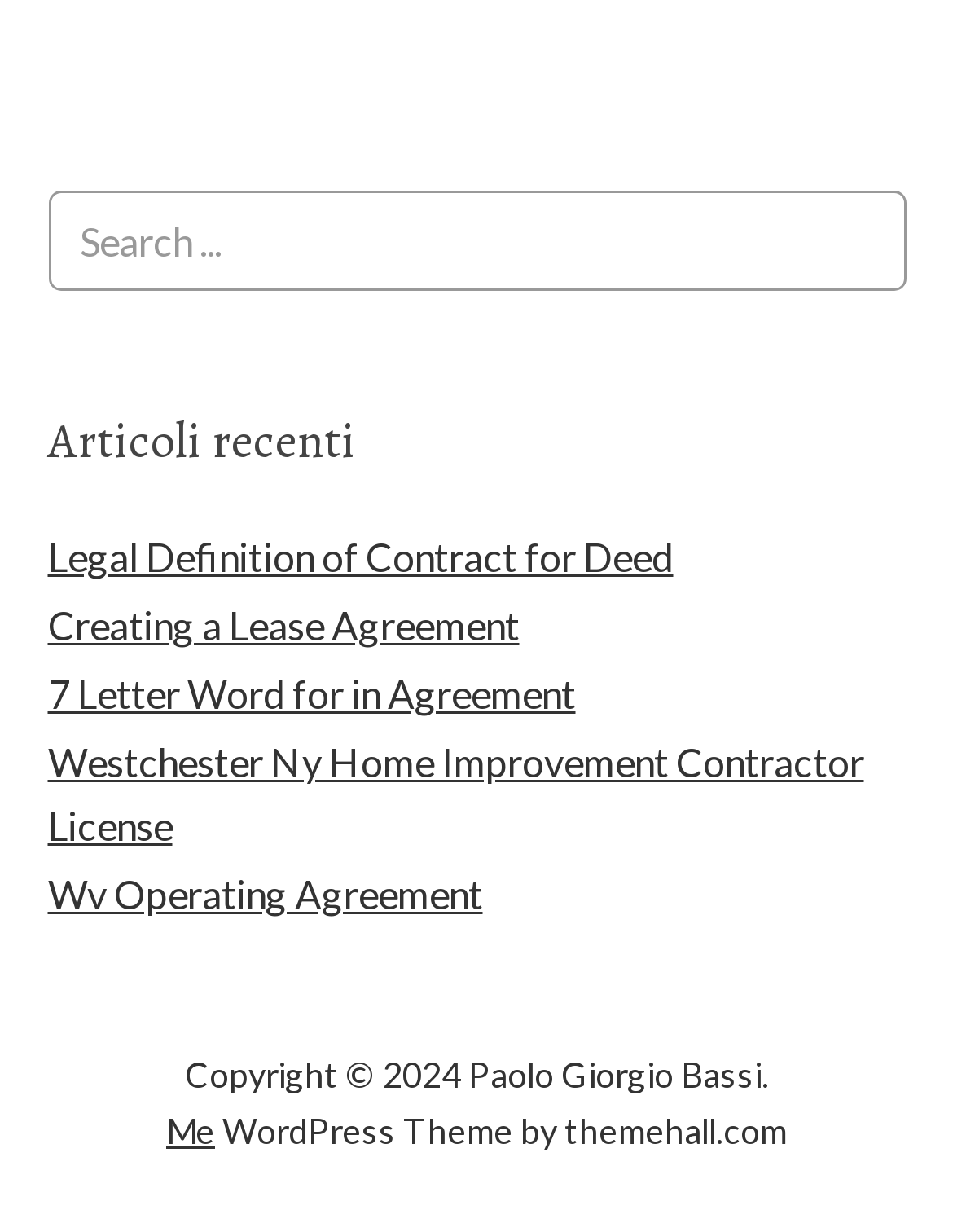Use a single word or phrase to answer this question: 
What is the theme of the website?

WordPress theme